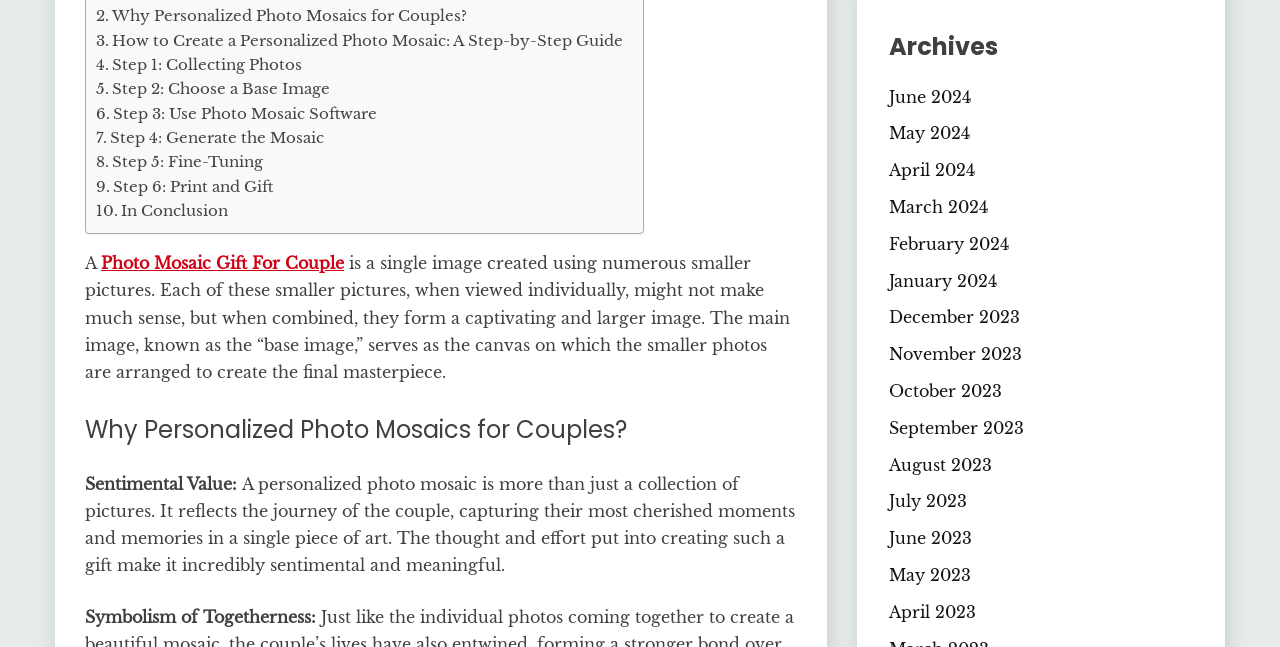What is the symbolism of a personalized photo mosaic?
Please answer the question as detailed as possible.

According to the webpage, a personalized photo mosaic symbolizes togetherness, capturing the journey of the couple and their cherished moments and memories in a single piece of art.